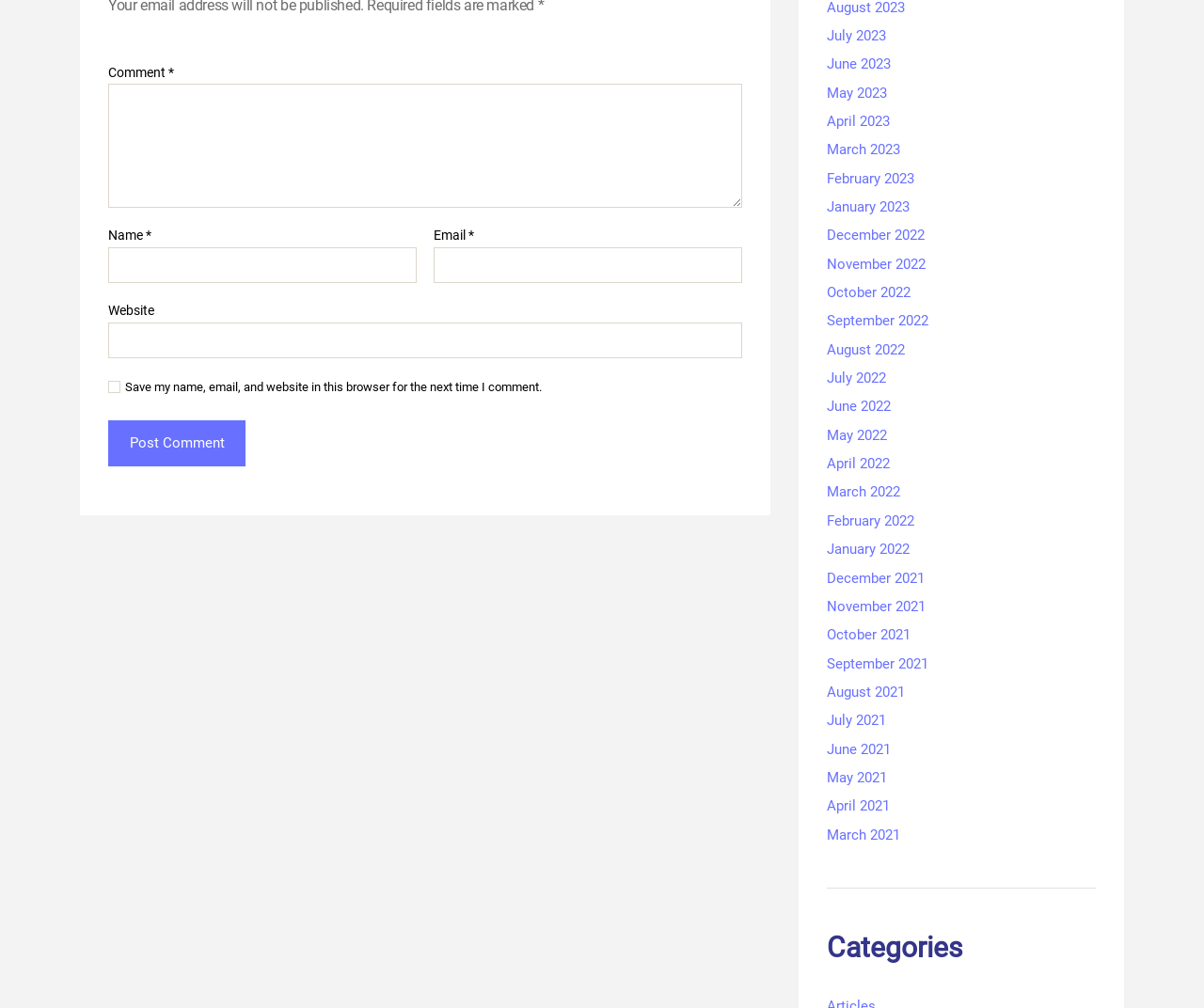Analyze the image and deliver a detailed answer to the question: What is the purpose of the checkbox?

I found a checkbox element with the description 'Save my name, email, and website in this browser for the next time I comment.' This suggests that the purpose of the checkbox is to save the user's comment information for future use.